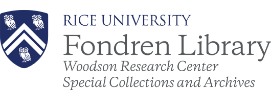Describe the image in great detail, covering all key points.

The image features the logo of the Woodson Research Center, part of the Fondren Library at Rice University. The logo encapsulates the center's commitment to preserving and providing access to special collections and archives. Positioned at the top, the logo prominently displays the university’s name along with the Woodson Research Center title. Below, the phrase “Special Collections and Archives” emphasizes the center's focus on unique historical materials, making it a valuable resource for researchers and the community interested in the rich history of Sugar Land and Fort Bend County.